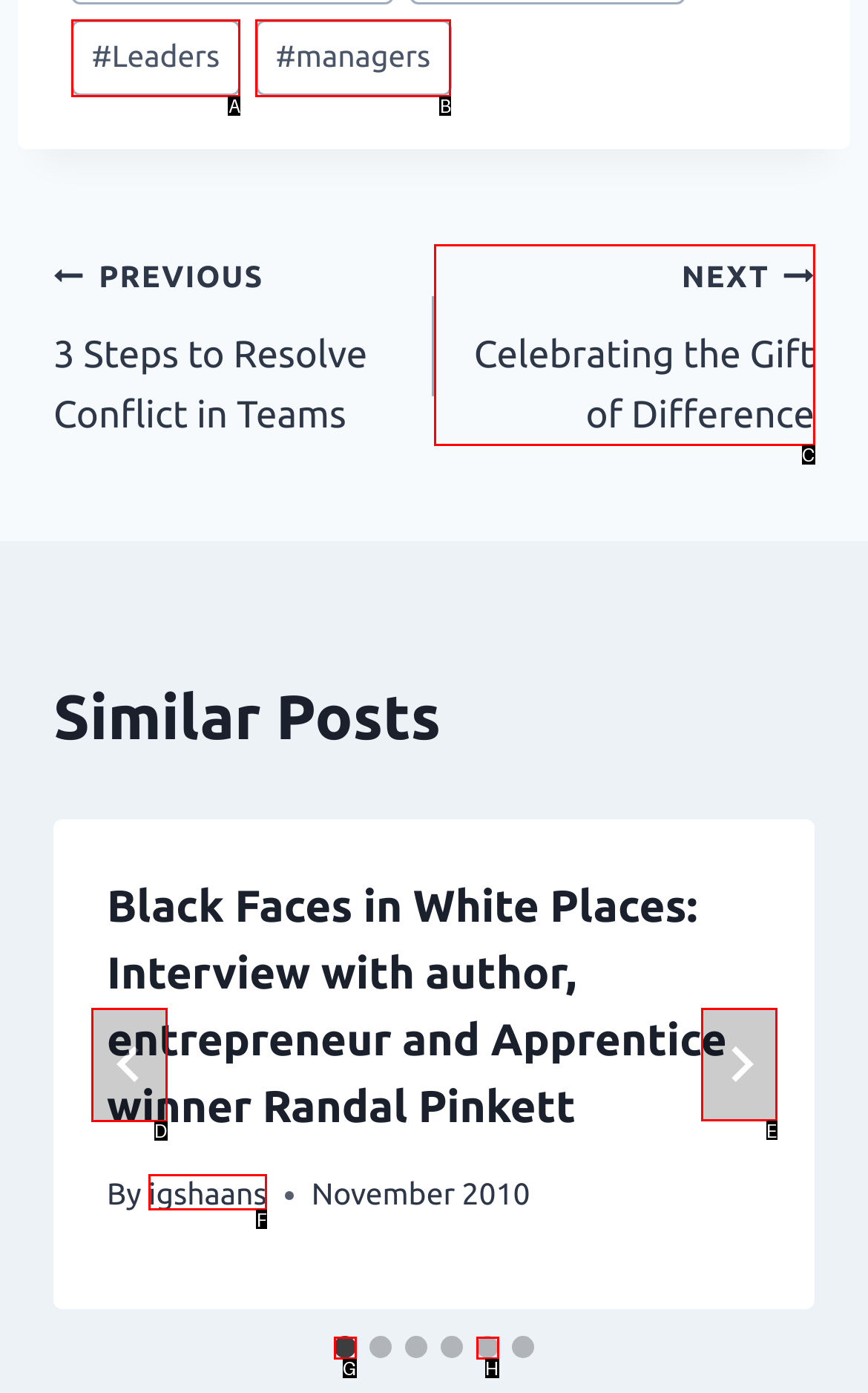From the given options, choose the one to complete the task: Go to next slide
Indicate the letter of the correct option.

E